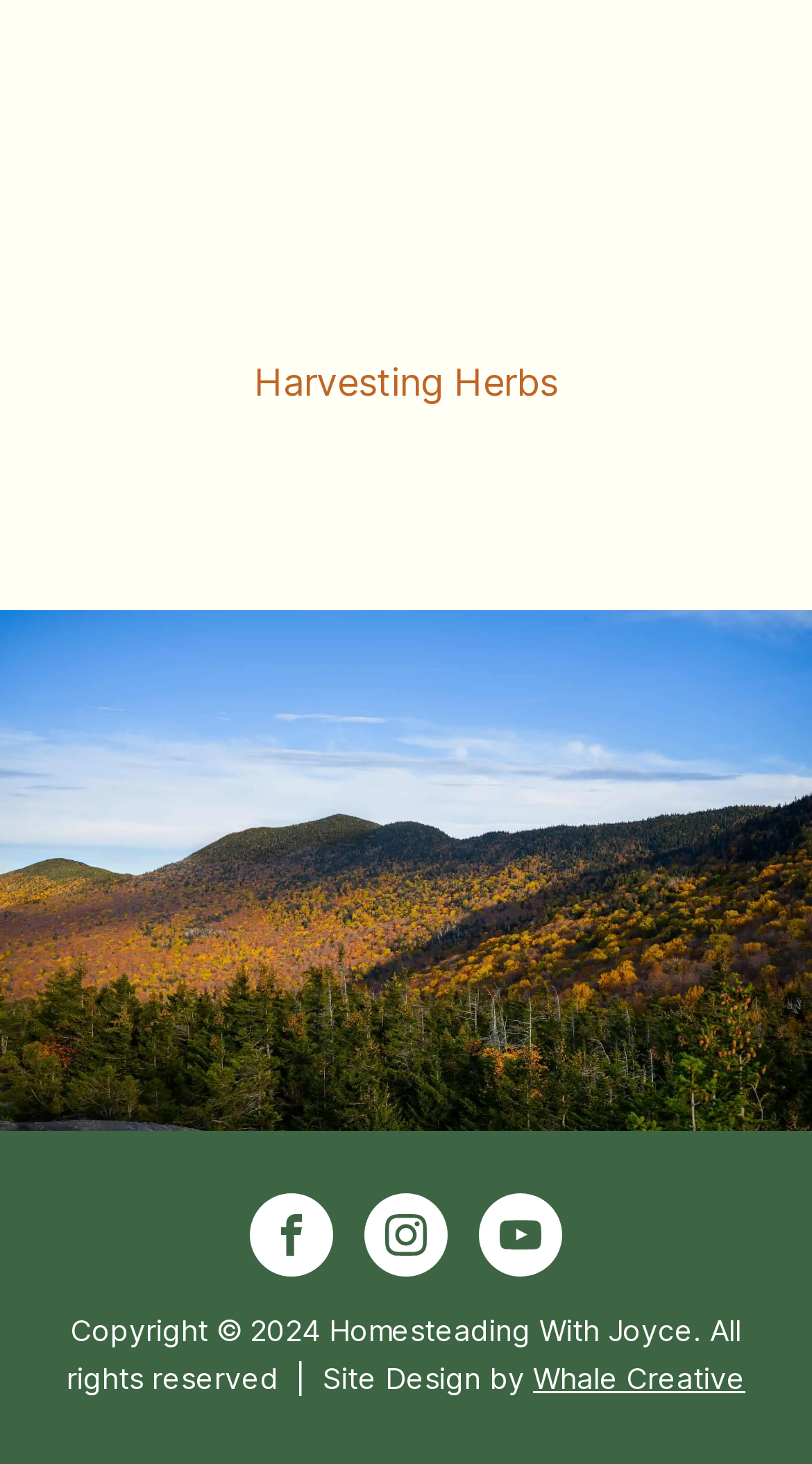Who designed the website?
Look at the screenshot and give a one-word or phrase answer.

Whale Creative